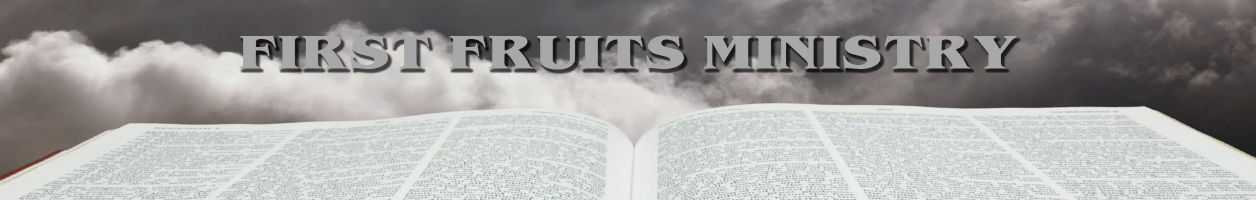What is the focus of the ministry's teachings?
Based on the image, answer the question in a detailed manner.

The focus of the ministry's teachings is on biblical principles because the caption states that the ministry's work aims to convey the importance of biblical principles and teachings, particularly related to themes like harvest, faithfulness, and divine purpose.